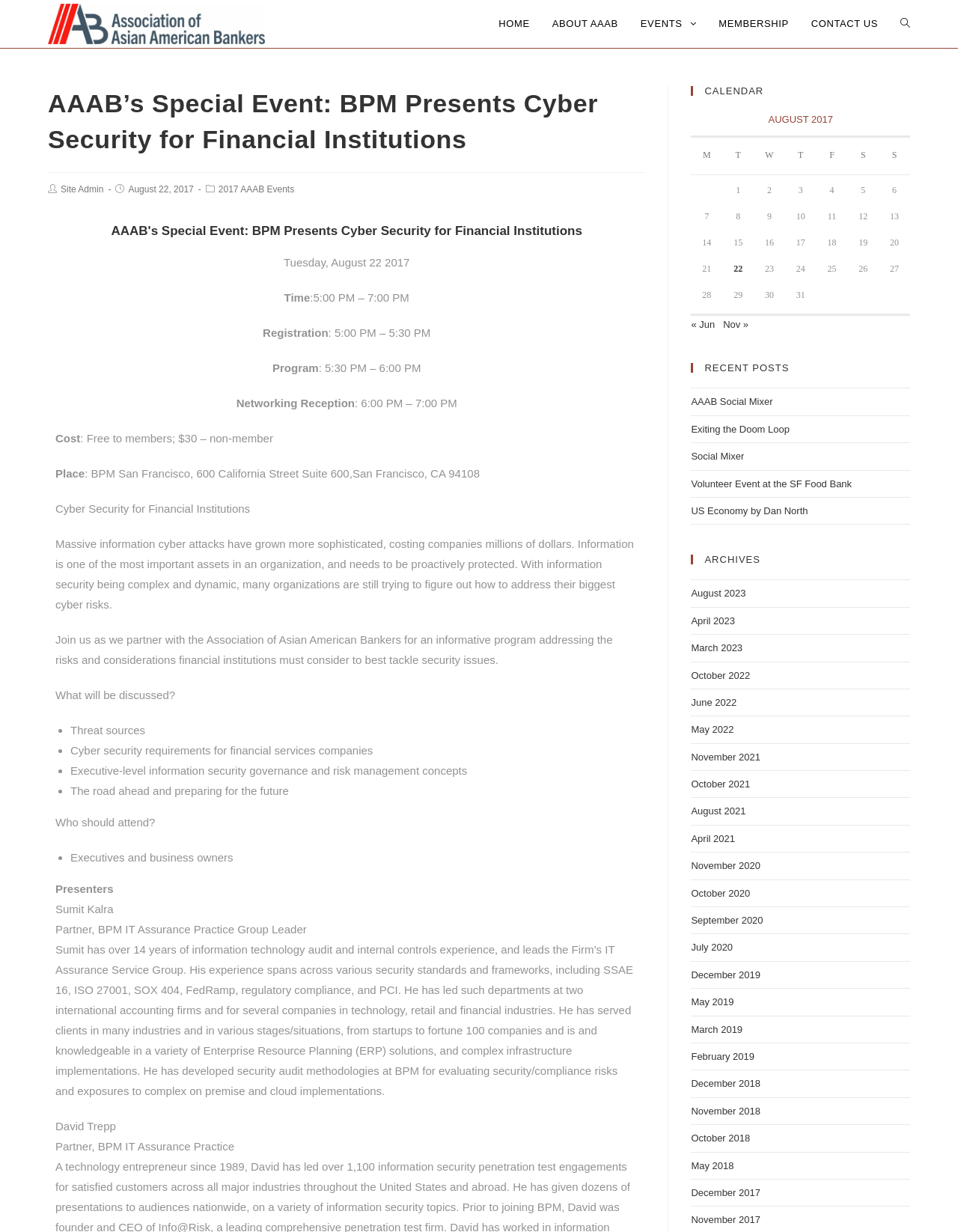What is the cost for non-members?
Examine the image and give a concise answer in one word or a short phrase.

$30